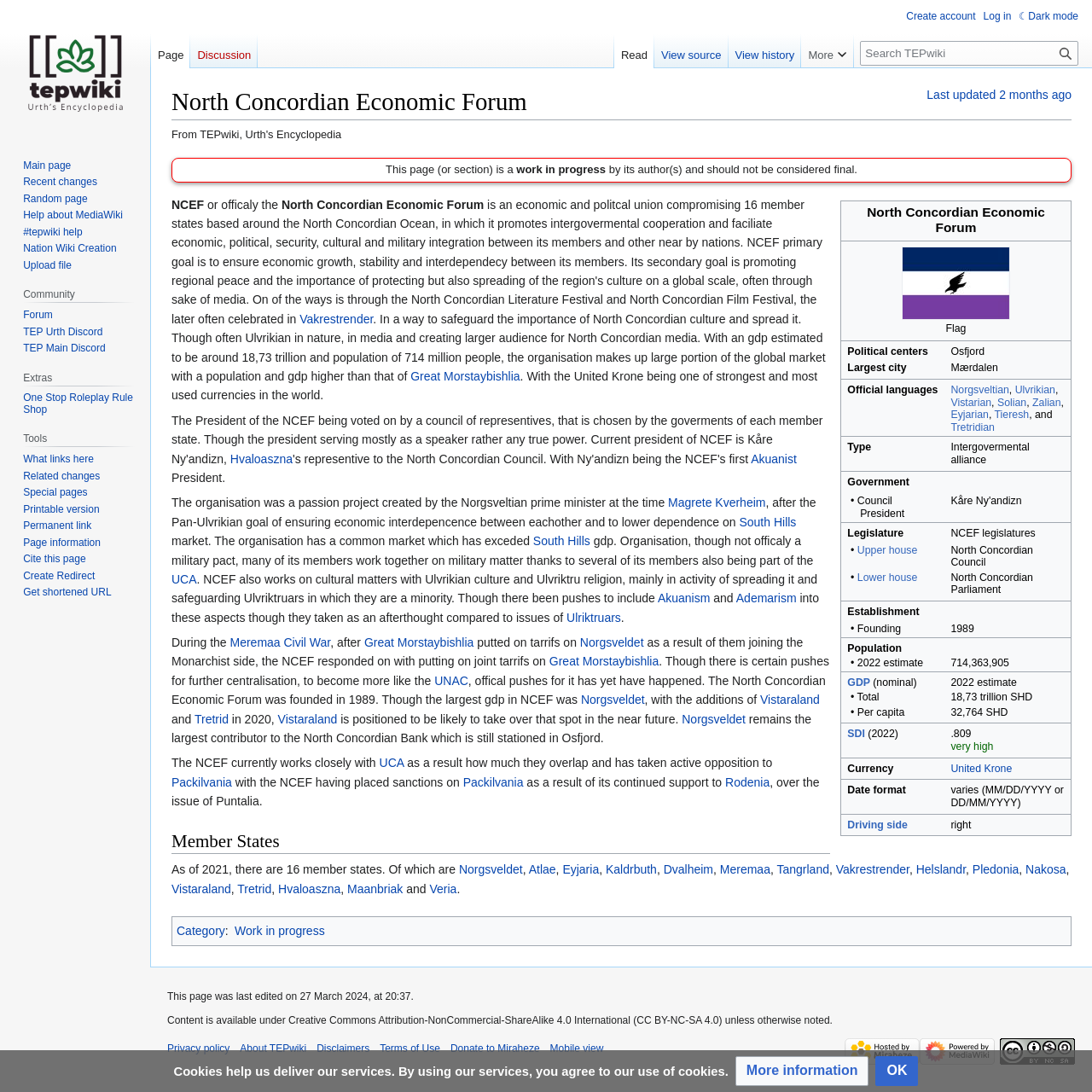Please give a succinct answer to the question in one word or phrase:
What is the type of the North Concordian Economic Forum?

Intergovermental alliance